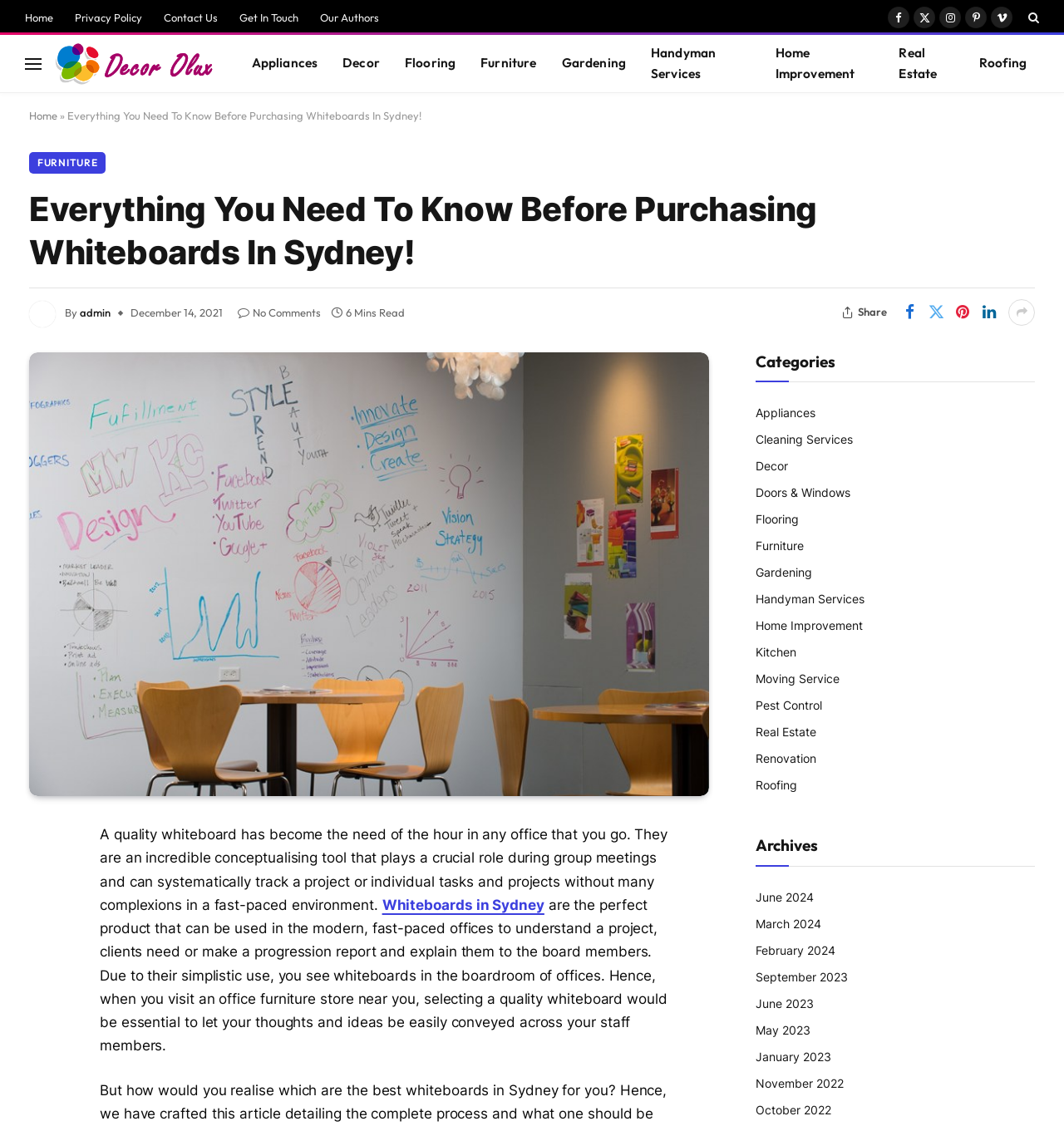Find the bounding box coordinates of the element's region that should be clicked in order to follow the given instruction: "Click on the 'FURNITURE' link". The coordinates should consist of four float numbers between 0 and 1, i.e., [left, top, right, bottom].

[0.027, 0.135, 0.1, 0.154]